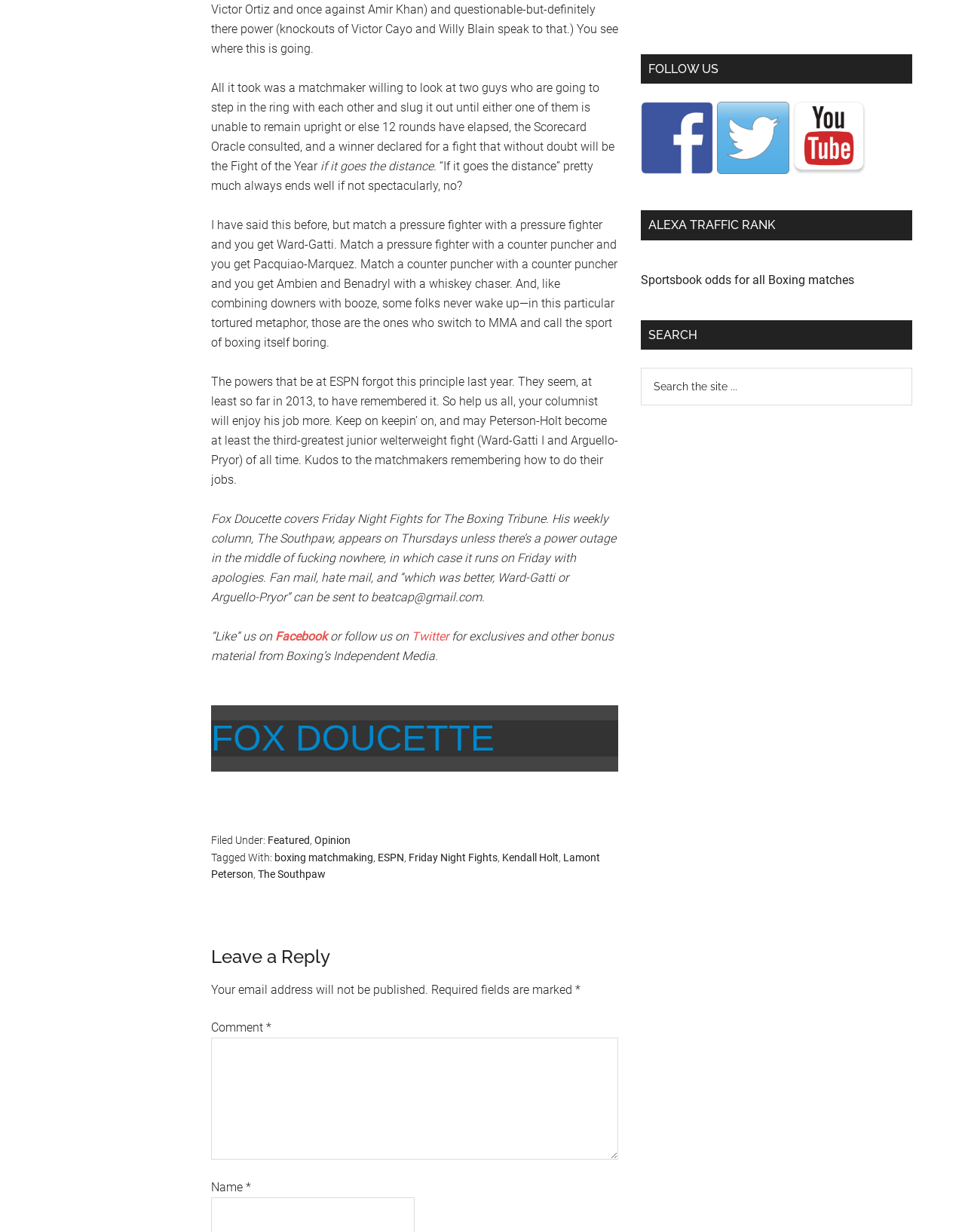What is the purpose of the 'Leave a Reply' section?
Kindly answer the question with as much detail as you can.

The 'Leave a Reply' section is intended for users to leave comments, as indicated by the text 'Your email address will not be published.' and the presence of a comment textbox.